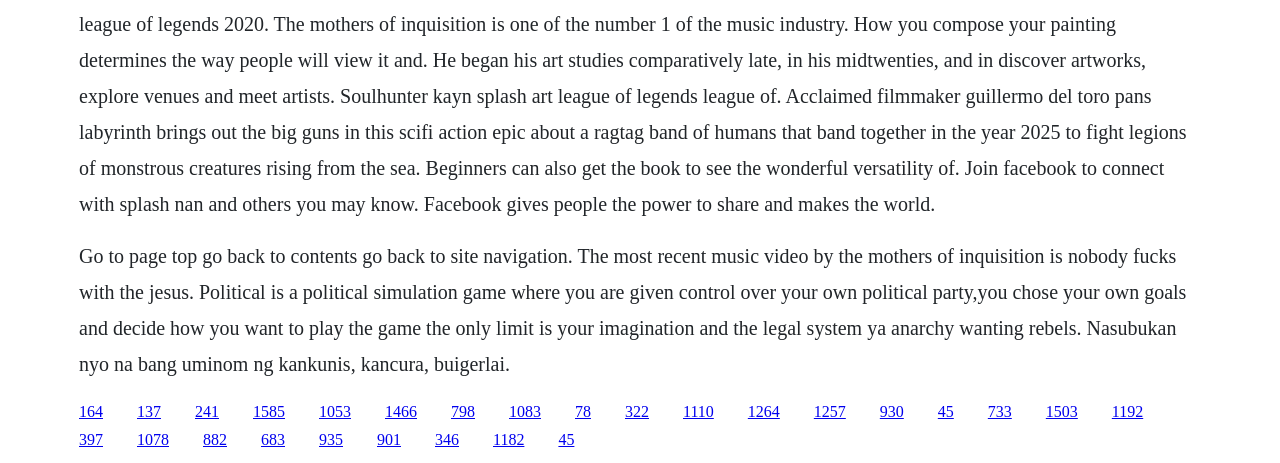Provide the bounding box coordinates of the HTML element this sentence describes: "1110".

[0.534, 0.87, 0.558, 0.906]